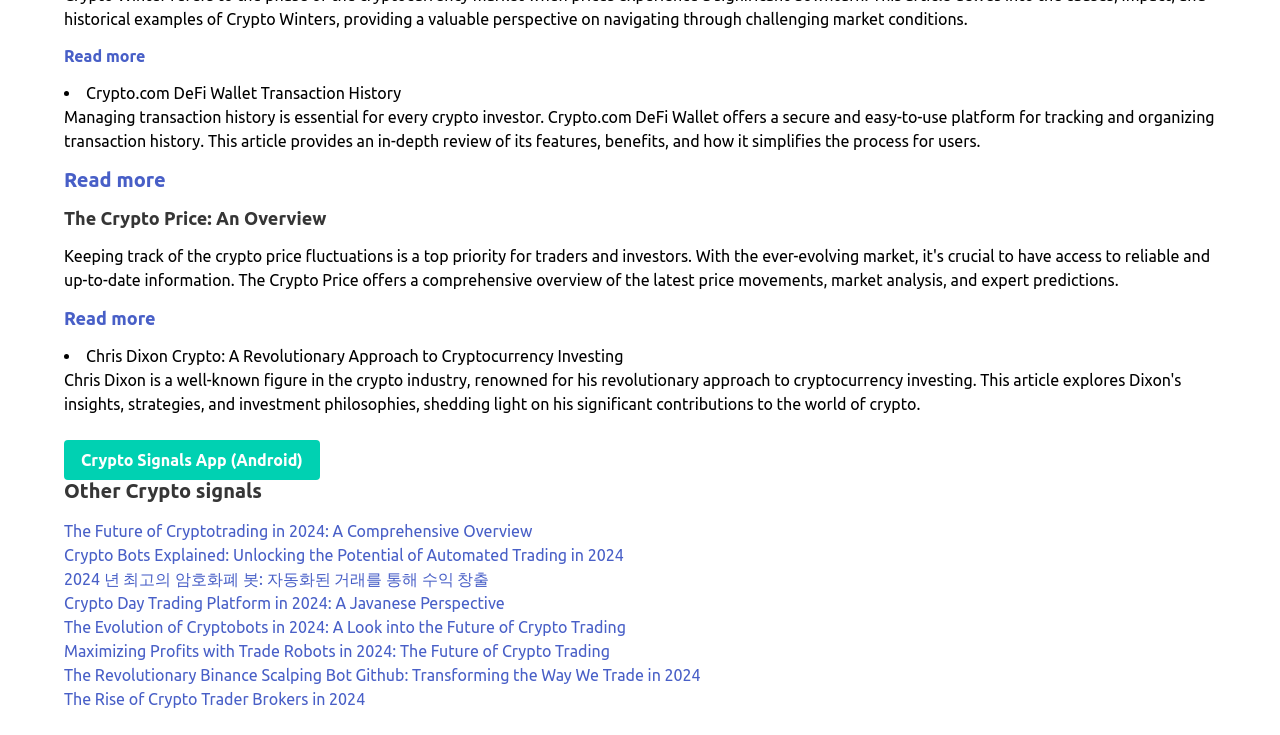Please identify the bounding box coordinates of the element's region that should be clicked to execute the following instruction: "Read the 'RECENT POSTS'". The bounding box coordinates must be four float numbers between 0 and 1, i.e., [left, top, right, bottom].

None